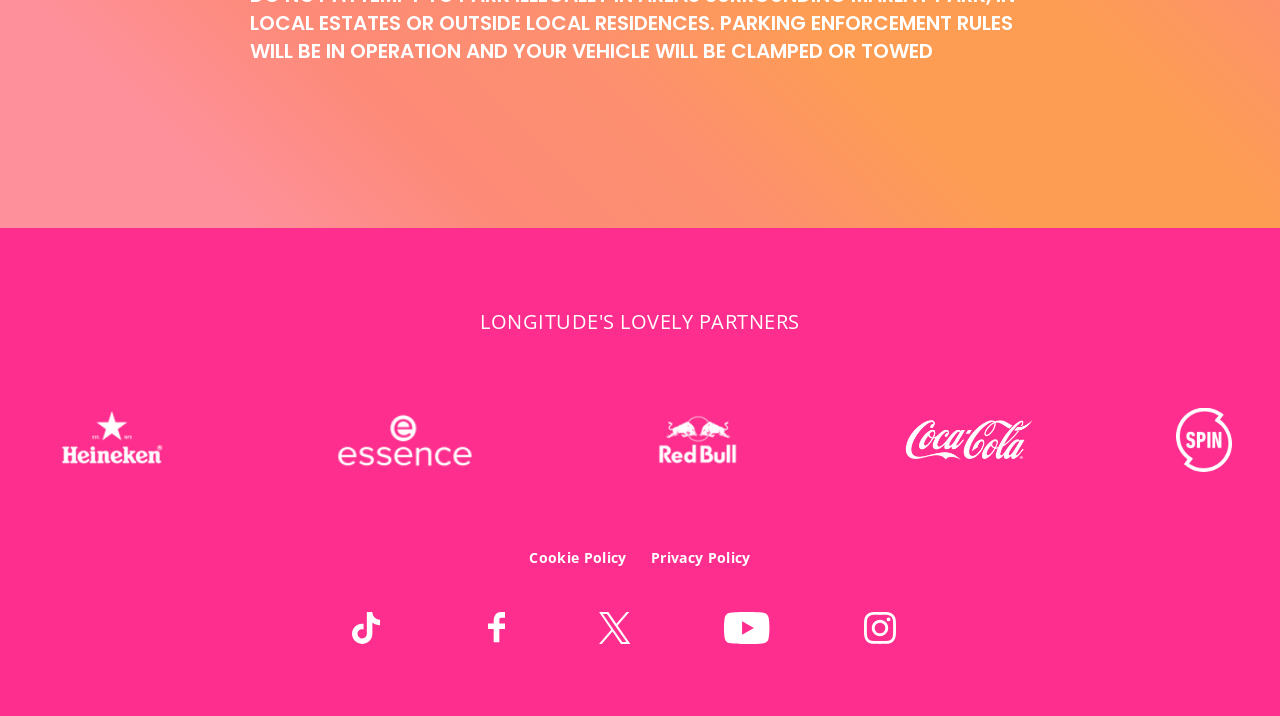Predict the bounding box coordinates of the UI element that matches this description: "title="Heineken"". The coordinates should be in the format [left, top, right, bottom] with each value between 0 and 1.

[0.025, 0.569, 0.15, 0.659]